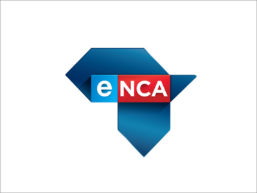Provide a short answer using a single word or phrase for the following question: 
What is the full form of 'NCA' in the logo?

Eastern News Channel